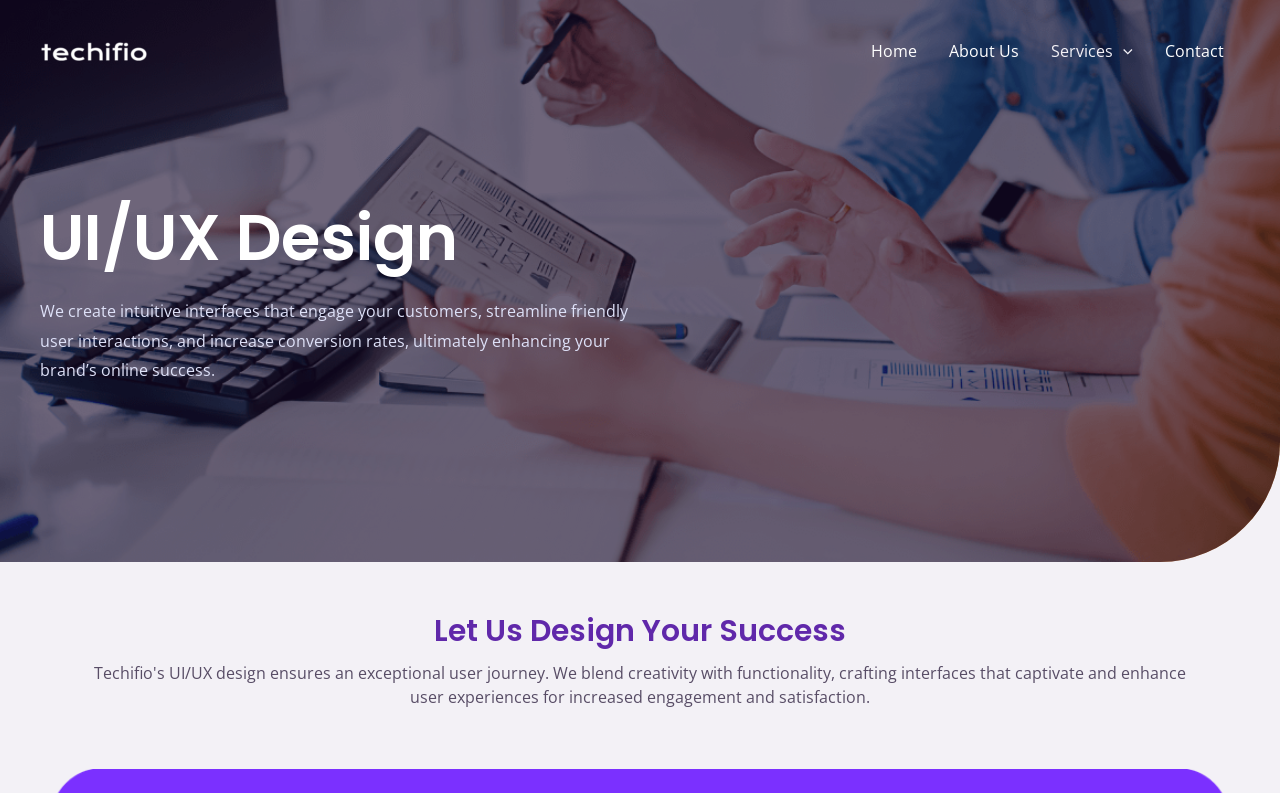Given the element description About Us, identify the bounding box coordinates for the UI element on the webpage screenshot. The format should be (top-left x, top-left y, bottom-right x, bottom-right y), with values between 0 and 1.

[0.729, 0.02, 0.809, 0.108]